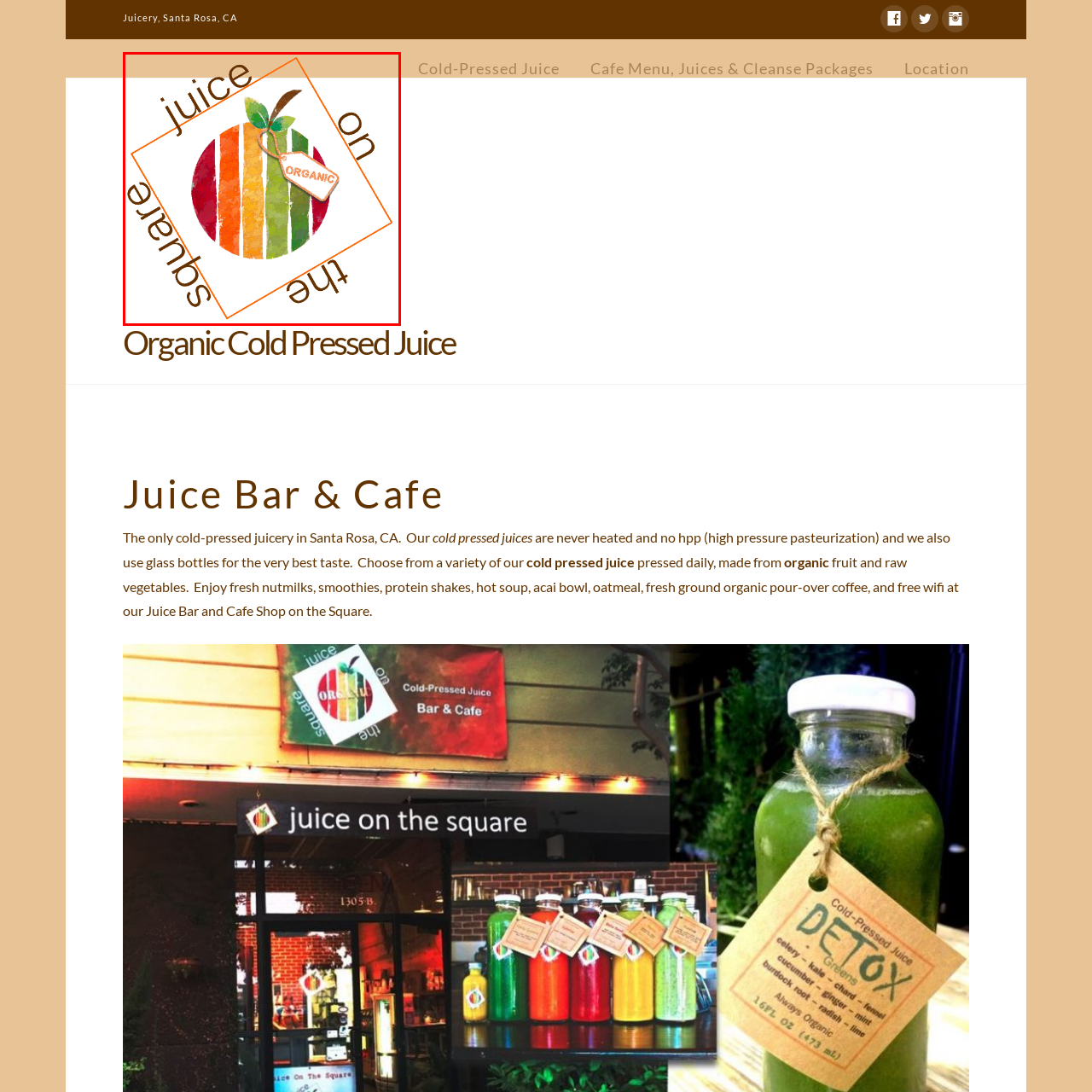Offer a detailed caption for the picture inside the red-bordered area.

The image features a vibrant logo for "Juice on the Square," located in Santa Rosa, CA. The design showcases a colorful round fruit, characterized by vertical stripes in shades of green, orange, and red, symbolizing organic produce. Attached to the fruit is an illustration of a tag labeled "ORGANIC," emphasizing the establishment's commitment to organic ingredients. The text surrounding the logo creatively displays the name "Juice on the Square" in a playful, tilted typography, reinforcing the juicery's focus on fresh, cold-pressed juices. This logo captures the essence of a modern, health-conscious cafe that highlights freshness and organic ingredients in its offerings.